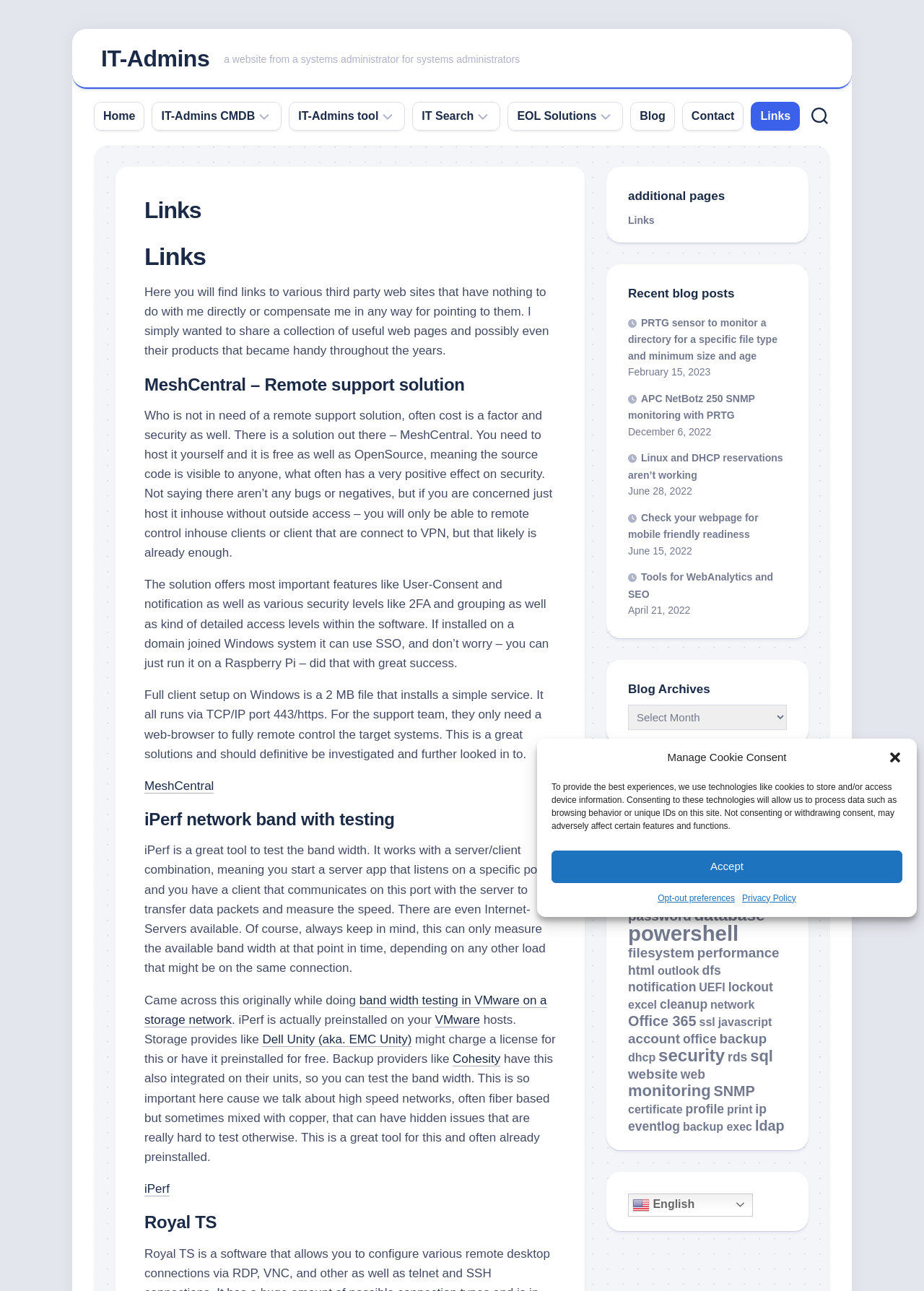Please identify the bounding box coordinates of the area I need to click to accomplish the following instruction: "visit ITAM – Features".

[0.164, 0.121, 0.196, 0.163]